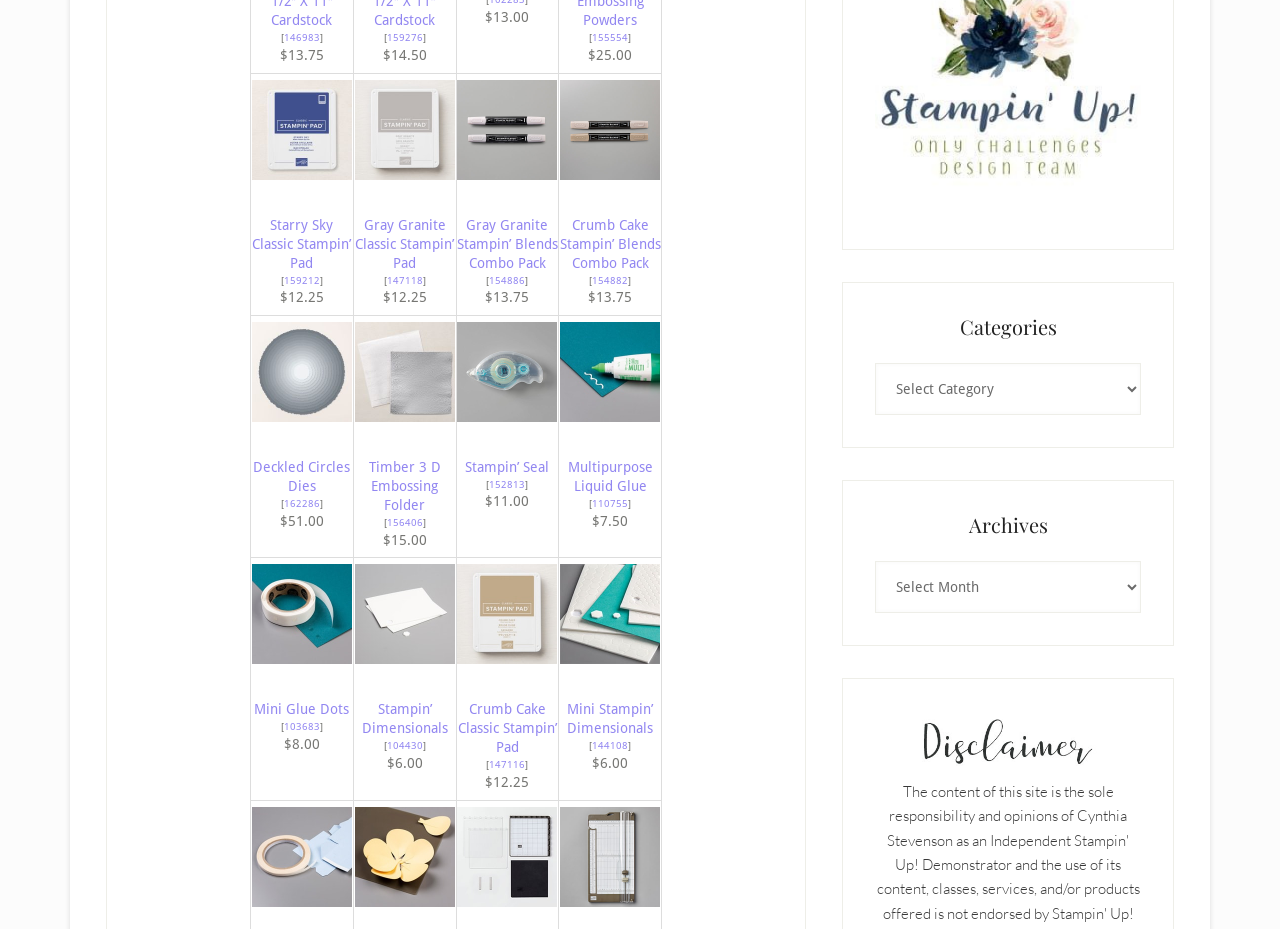What is the name of the product with the ID 154886?
Provide a fully detailed and comprehensive answer to the question.

I found the link element with the ID 154886 and looked at its adjacent text element, which displays the name of the product, Gray Granite Stampin' Blends Combo Pack.